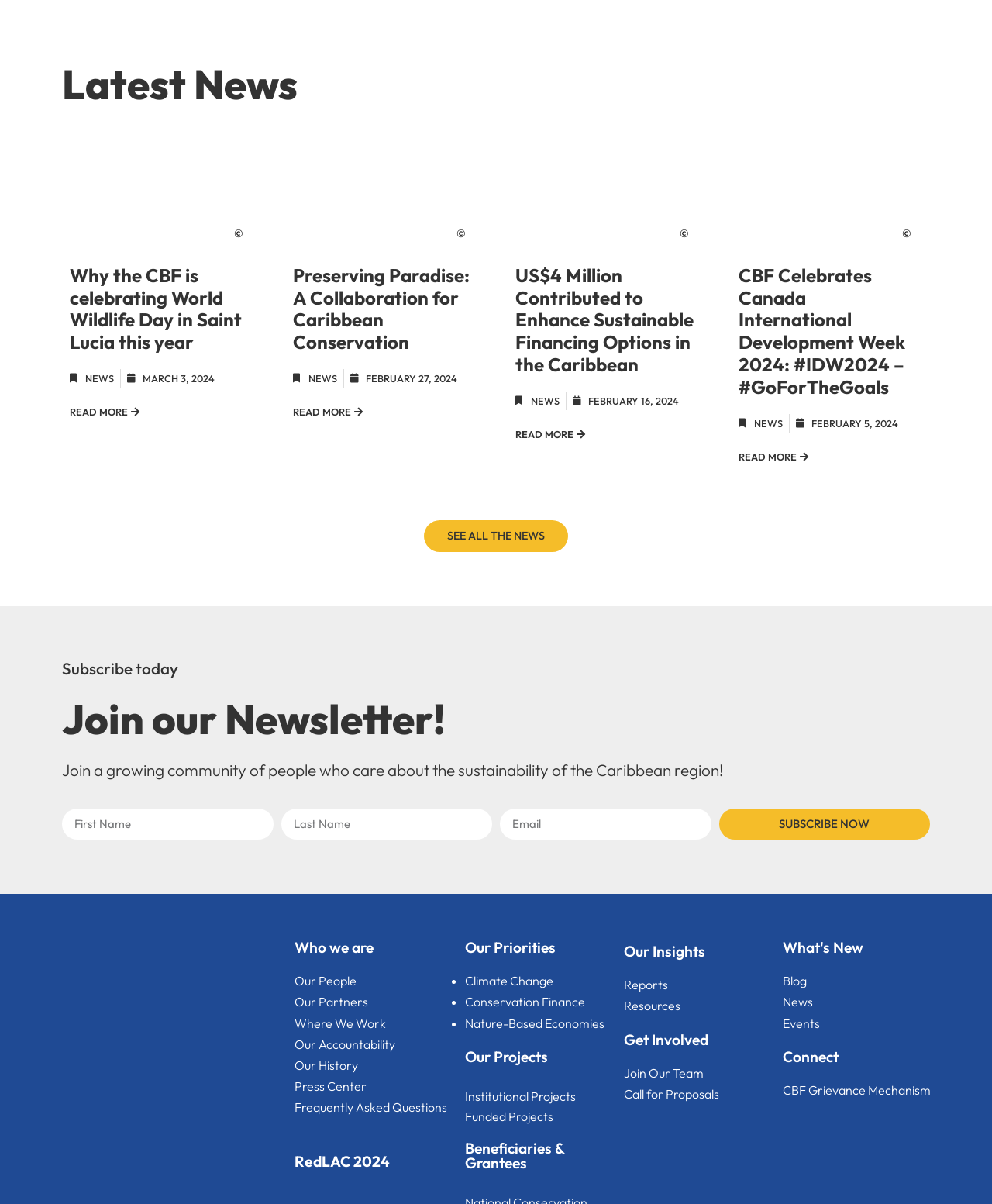Respond to the question below with a single word or phrase:
How many news articles are displayed?

4